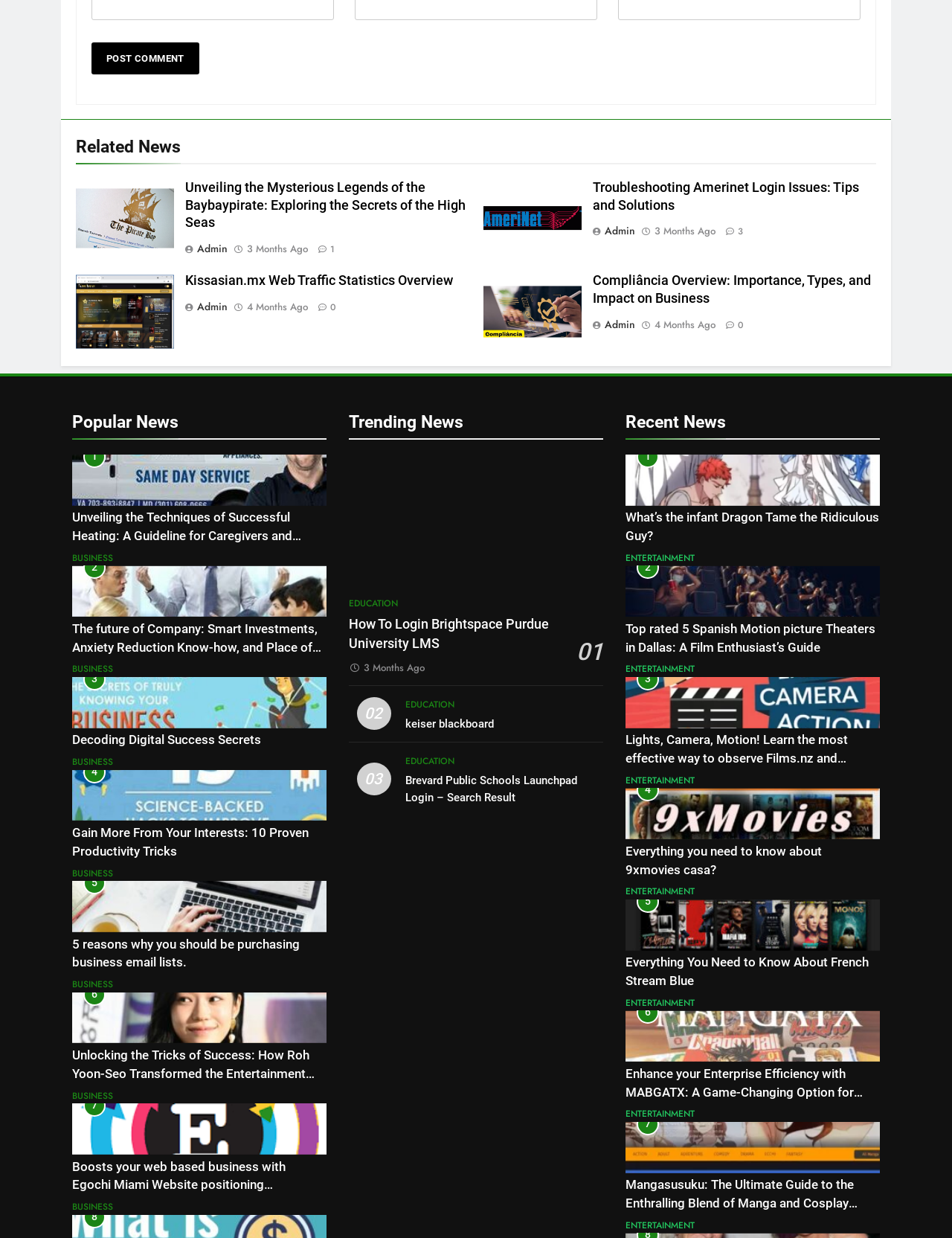What is the topic of the article 'Unveiling the Mysterious Legends of the Baybaypirate: Exploring the Secrets of the High Seas'?
Using the details from the image, give an elaborate explanation to answer the question.

I found the article with the heading 'Unveiling the Mysterious Legends of the Baybaypirate: Exploring the Secrets of the High Seas' and inferred that the topic of this article is Baybaypirate.